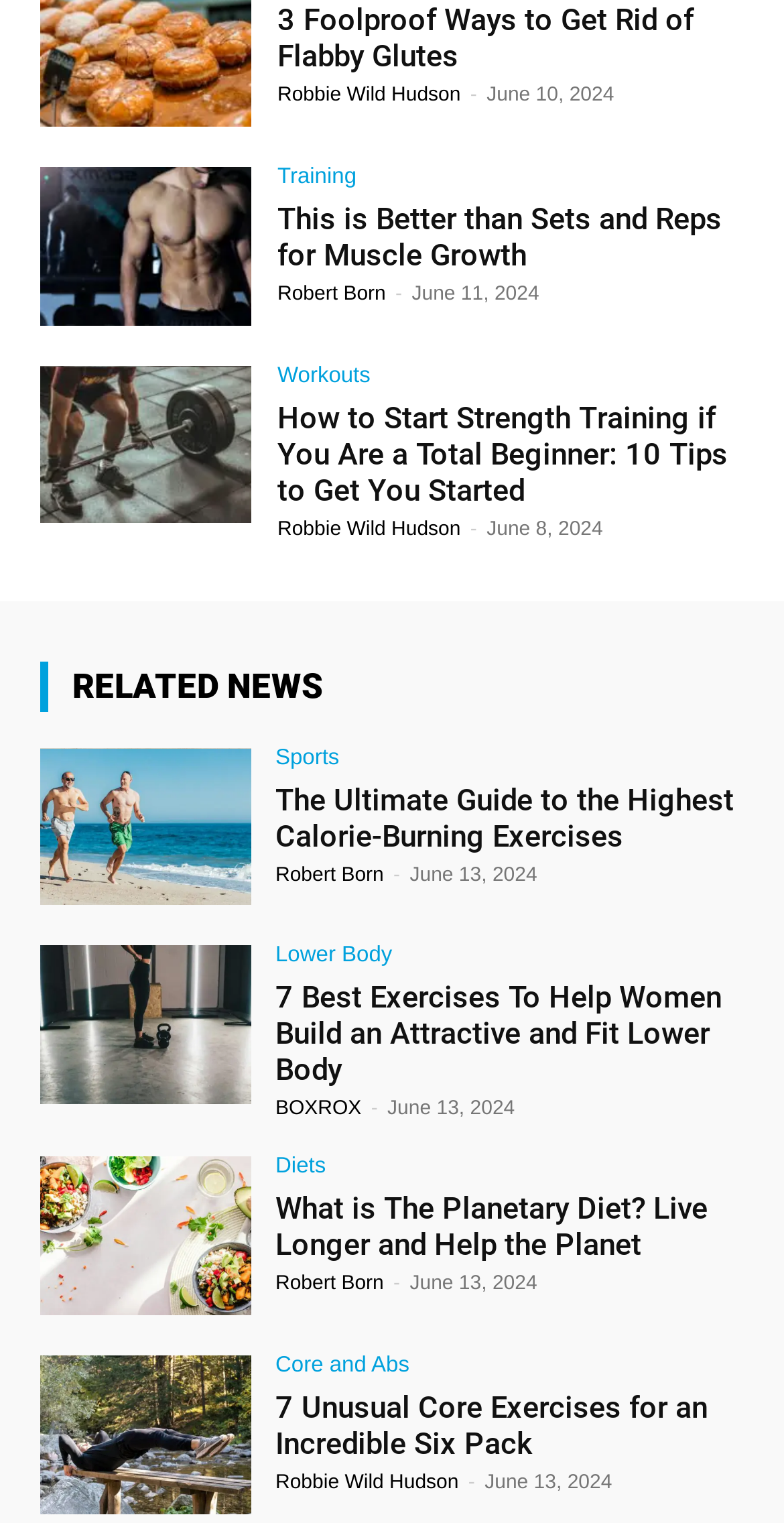How many articles are listed under 'RELATED NEWS'?
Analyze the image and provide a thorough answer to the question.

The 'RELATED NEWS' section starts with the heading 'RELATED NEWS' and lists four articles underneath, which are 'The Ultimate Guide to the Highest Calorie-Burning Exercises', '7 Best Exercises To Help Women Build an Attractive and Fit Lower Body', 'What is The Planetary Diet? Live Longer and Help the Planet', and '7 Unusual Core Exercises for an Incredible Six Pack'.